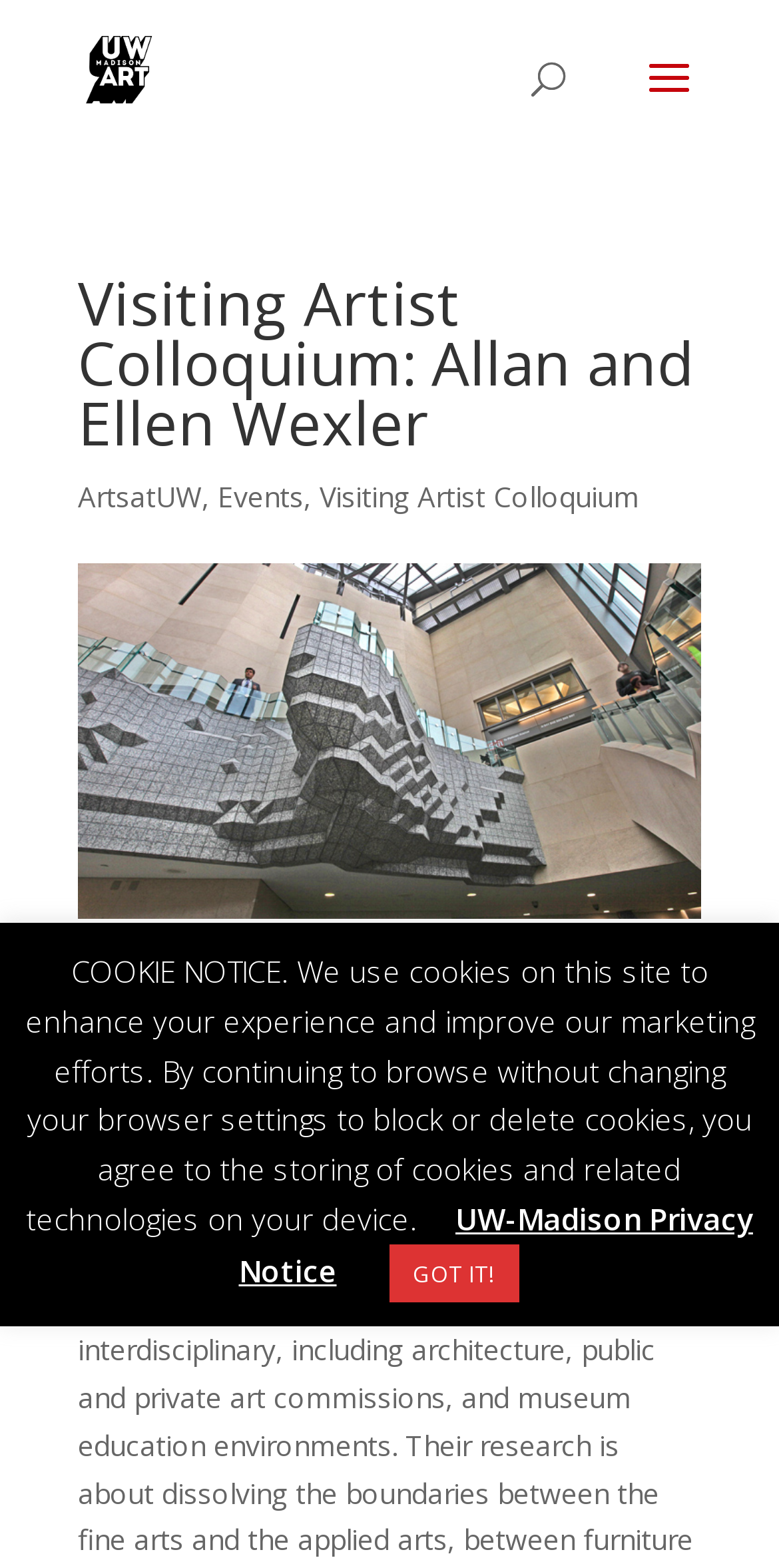What is the location of the event?
Answer the question with as much detail as possible.

I found the location of the event by reading the heading that starts with 'Wednesday, April 17' which mentions the location as '2650 Humanities Building 2nd Floor, 455 N Park St'.